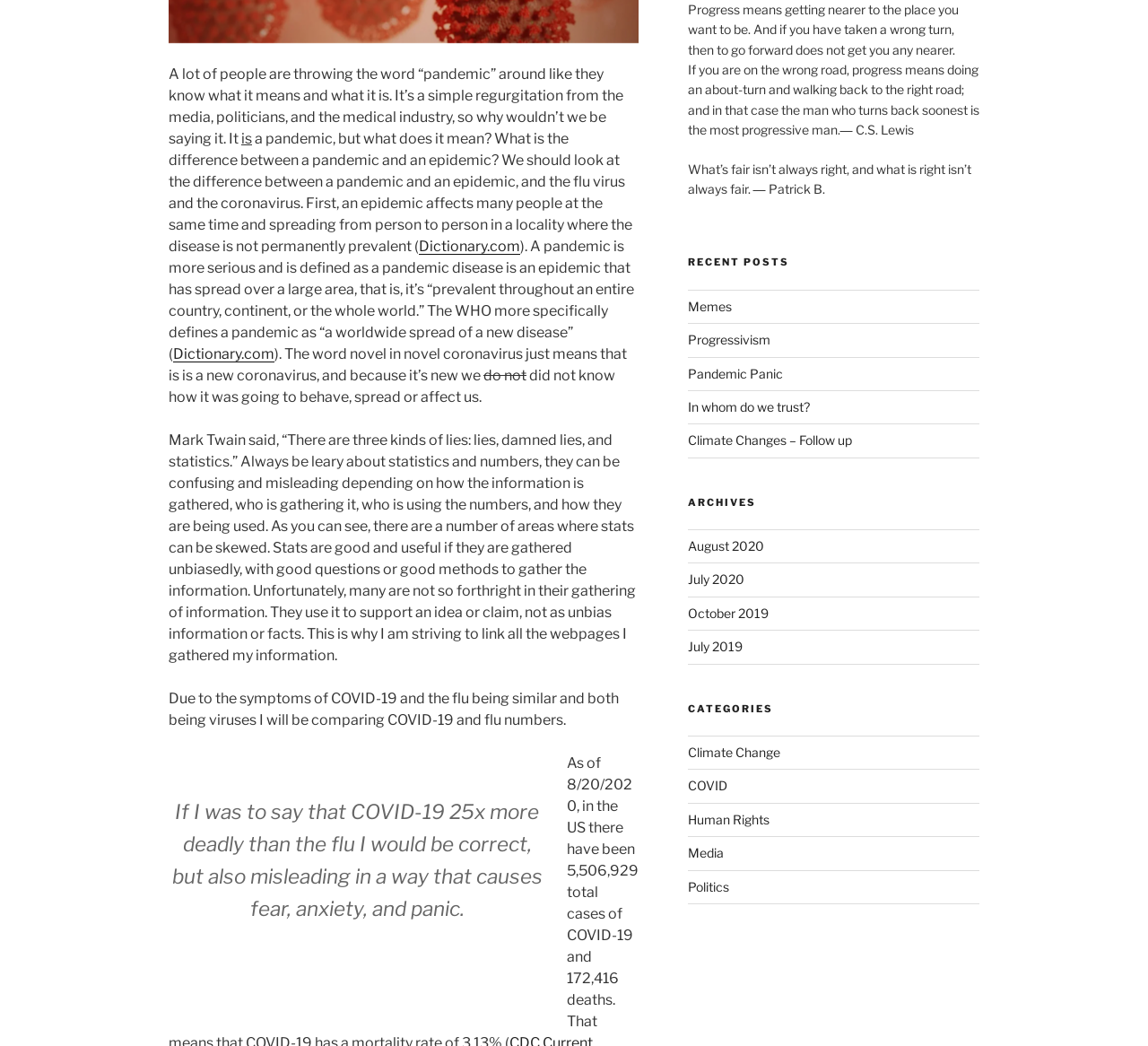Identify the bounding box for the UI element that is described as follows: "In whom do we trust?".

[0.599, 0.382, 0.705, 0.396]